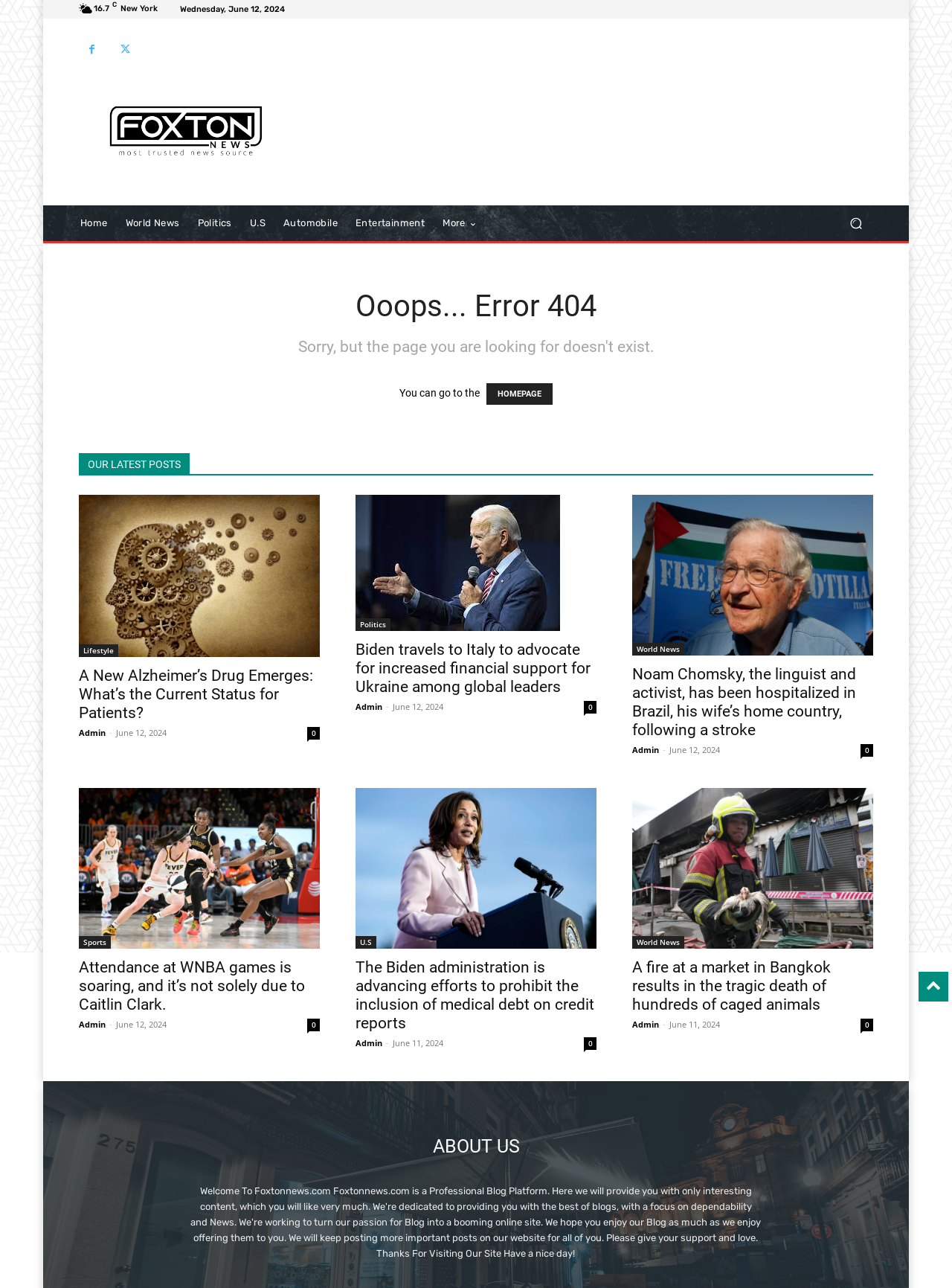What is the category of the article 'A New Alzheimer’s Drug Emerges: What’s the Current Status for Patients?'?
Please give a detailed and thorough answer to the question, covering all relevant points.

The category of the article can be found below the article title, where it is displayed as 'Lifestyle'.